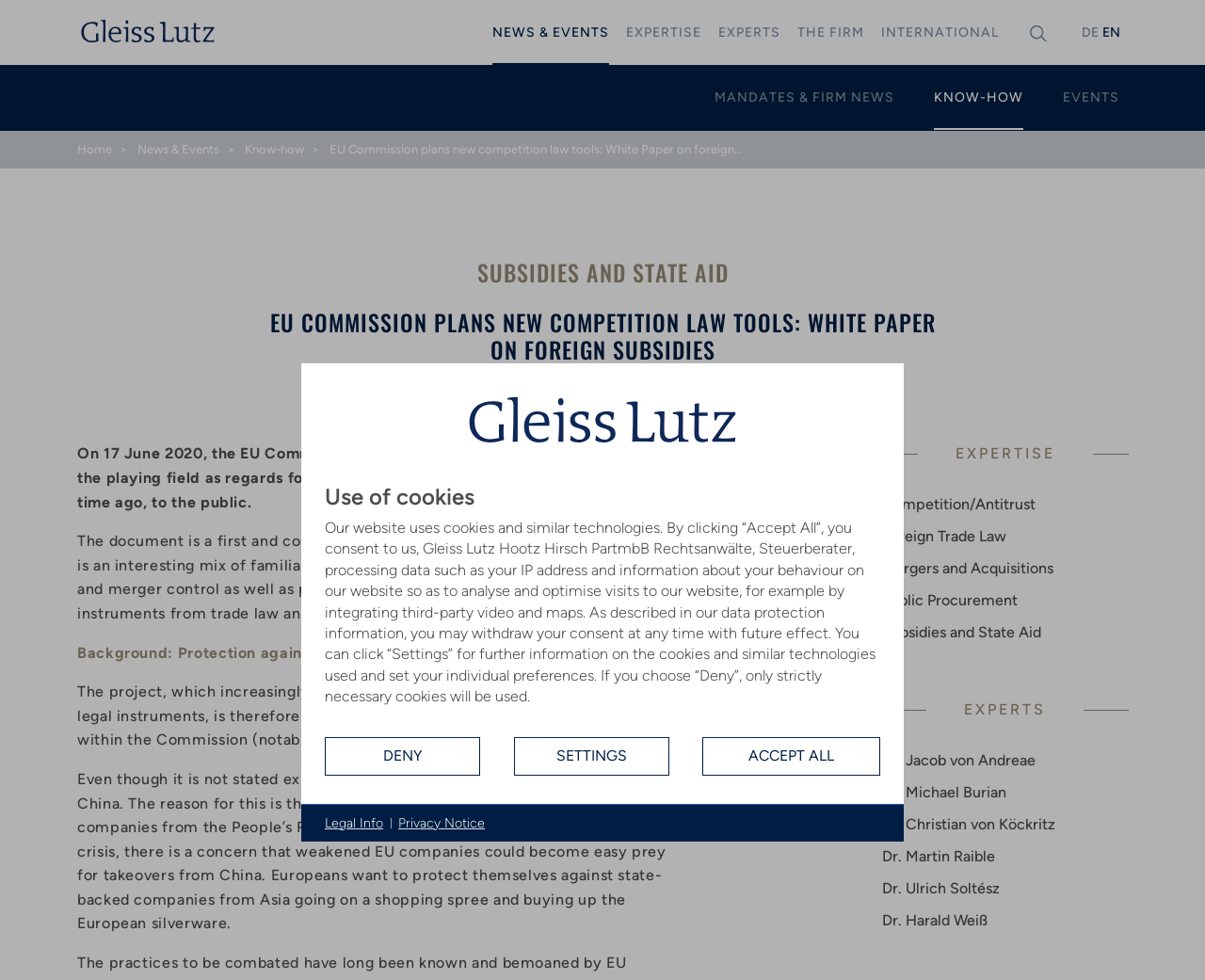What is the language switcher option on the top right?
Give a detailed and exhaustive answer to the question.

I looked at the top right of the webpage and found the language switcher options, which are 'DEUTSCH' and 'ENGLISH'.